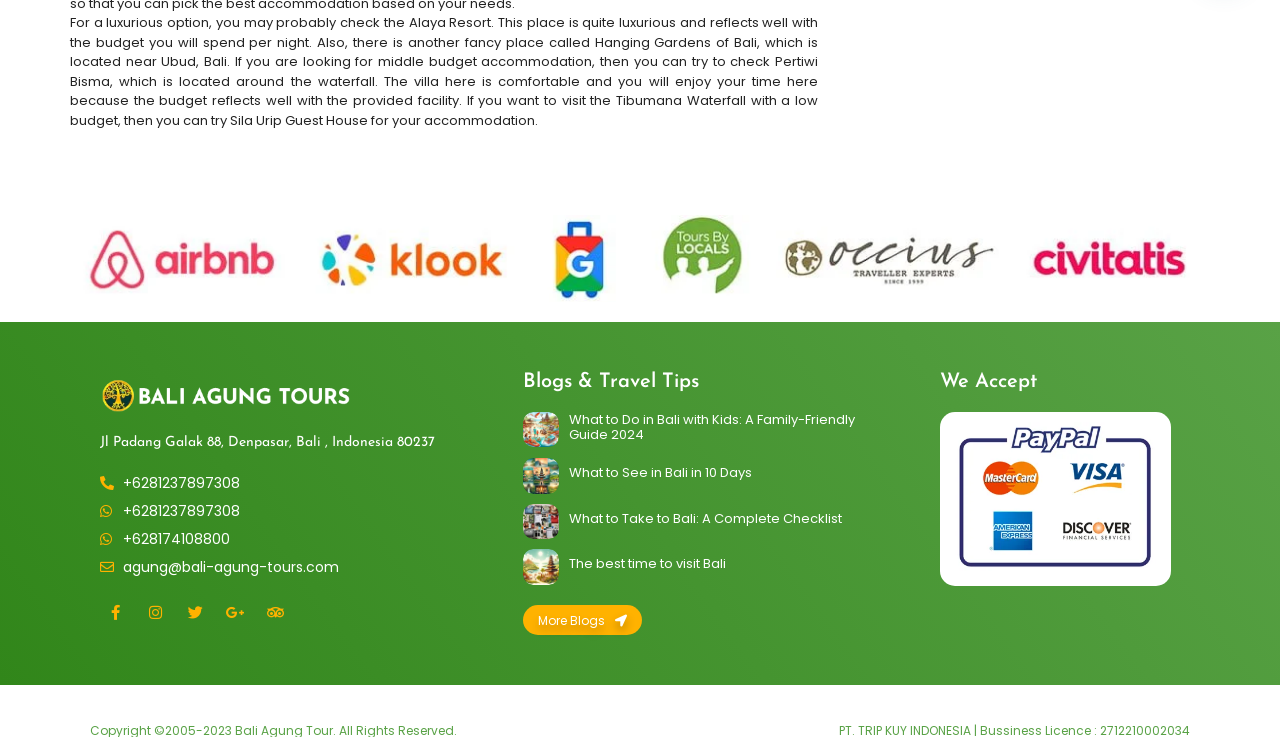Find the bounding box of the UI element described as: "+6281237897308". The bounding box coordinates should be given as four float values between 0 and 1, i.e., [left, top, right, bottom].

[0.078, 0.641, 0.362, 0.67]